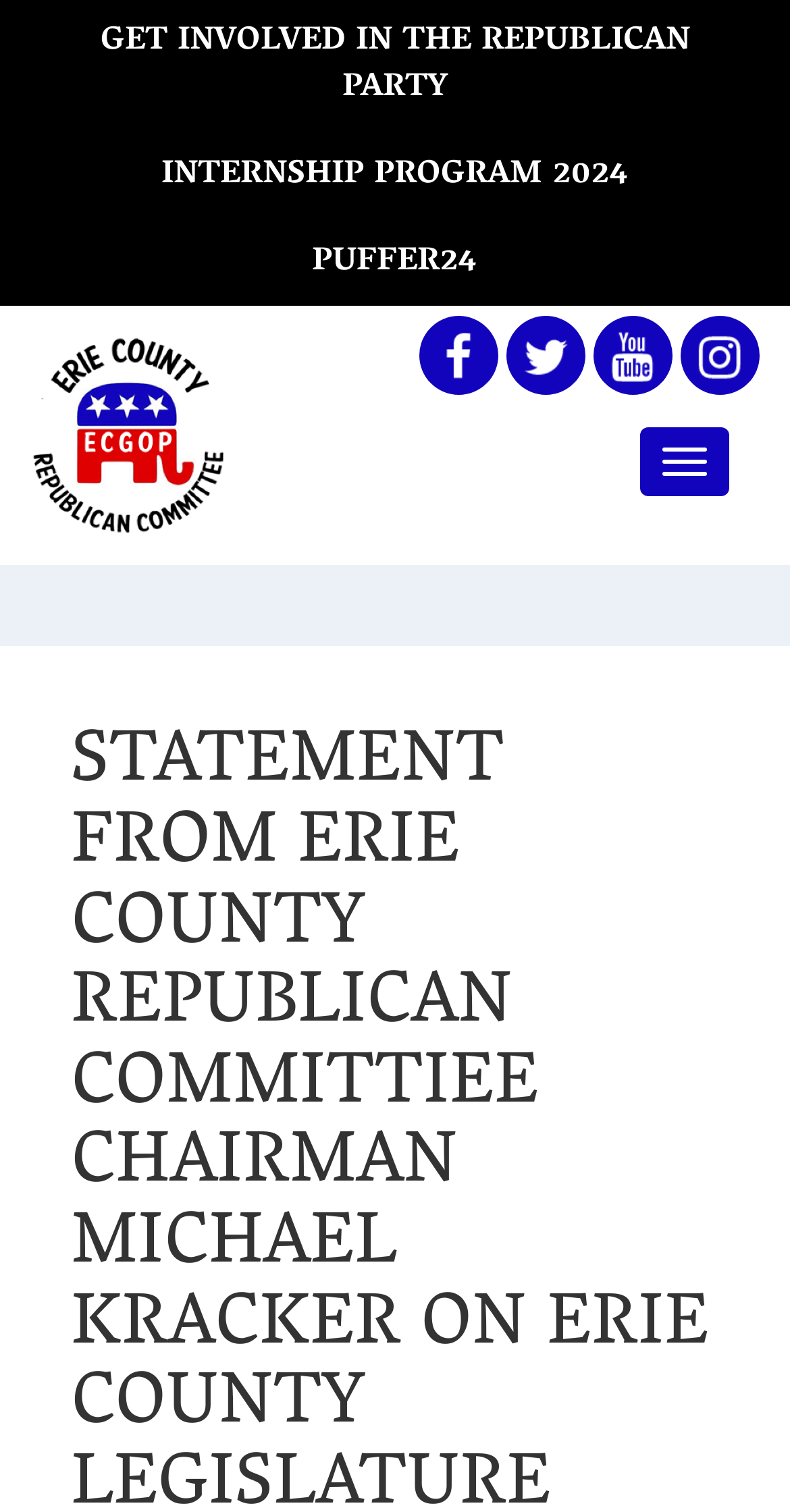What is the type of the logo element?
Answer the question with a single word or phrase derived from the image.

Image